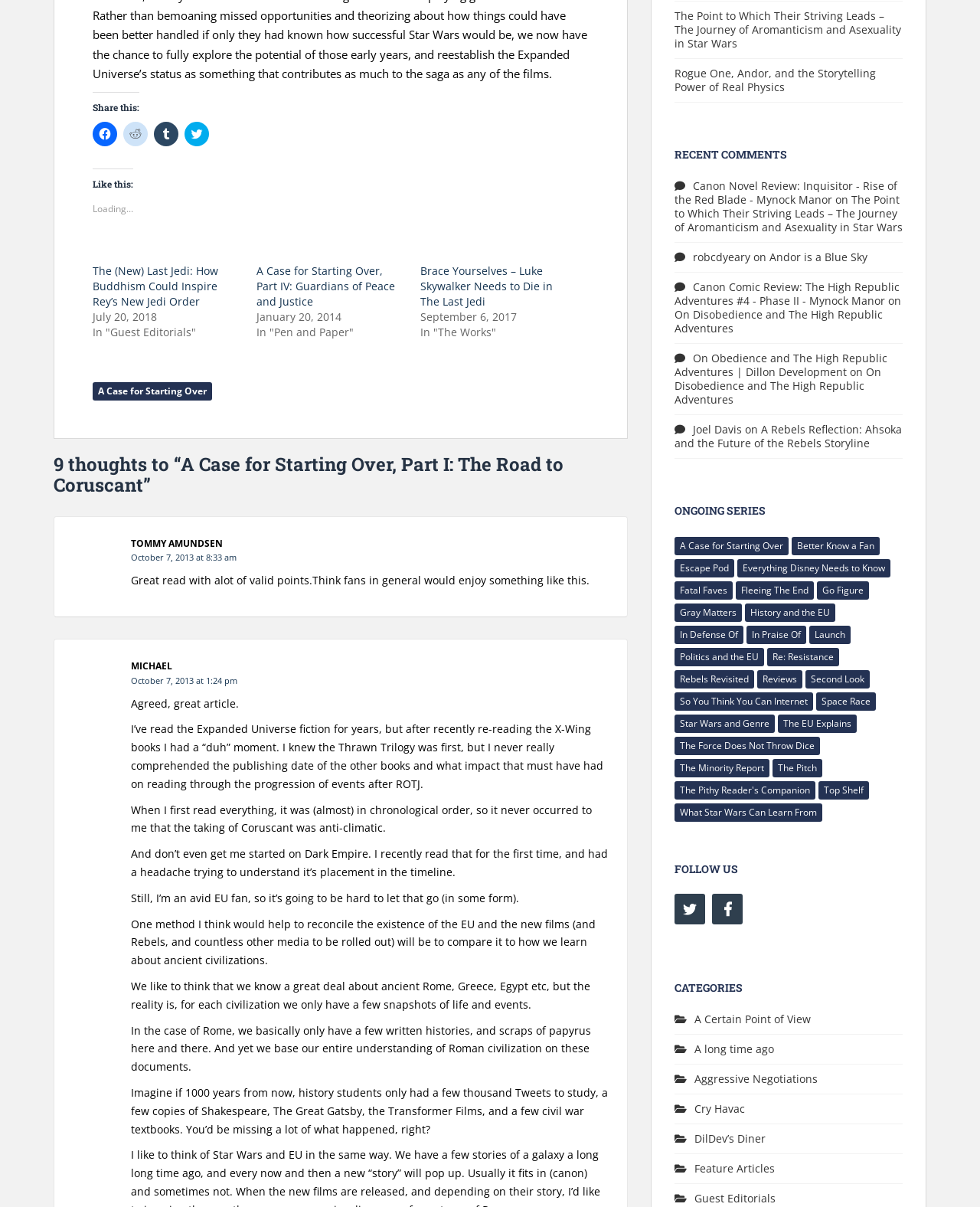Please determine the bounding box coordinates of the element's region to click in order to carry out the following instruction: "Share on Facebook". The coordinates should be four float numbers between 0 and 1, i.e., [left, top, right, bottom].

[0.095, 0.101, 0.12, 0.121]